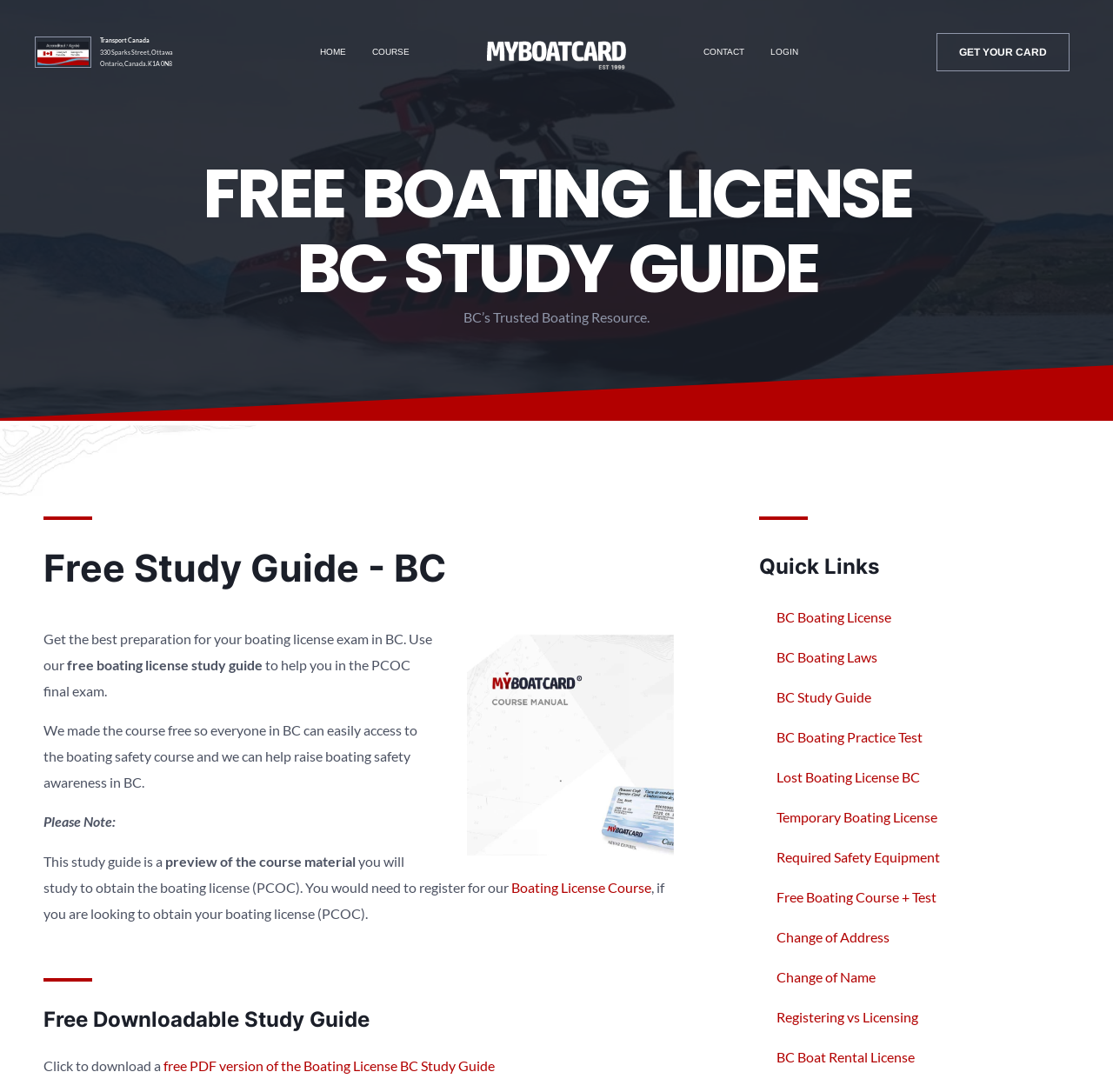Please determine the bounding box coordinates of the element's region to click in order to carry out the following instruction: "Click the GET YOUR CARD button". The coordinates should be four float numbers between 0 and 1, i.e., [left, top, right, bottom].

[0.841, 0.03, 0.961, 0.065]